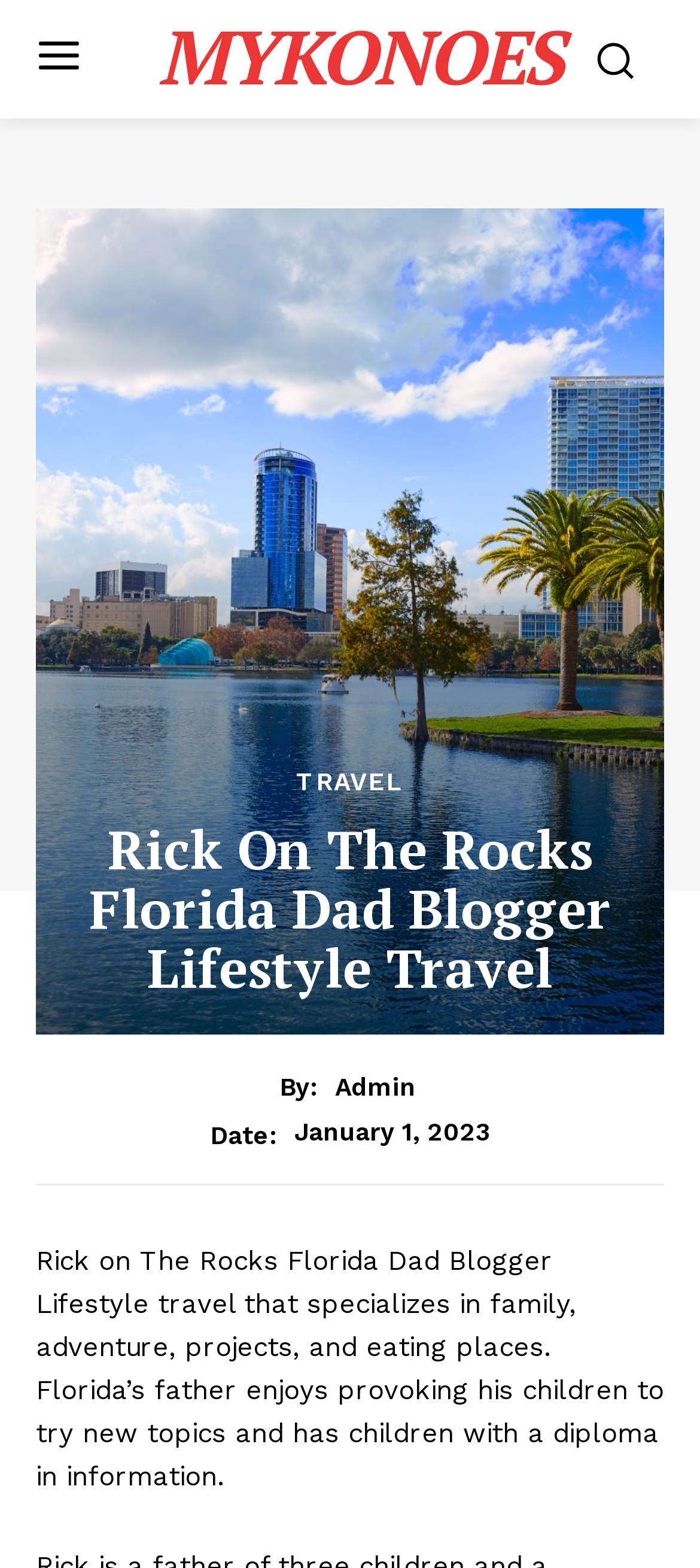Provide a brief response in the form of a single word or phrase:
What is the blogger's occupation?

father